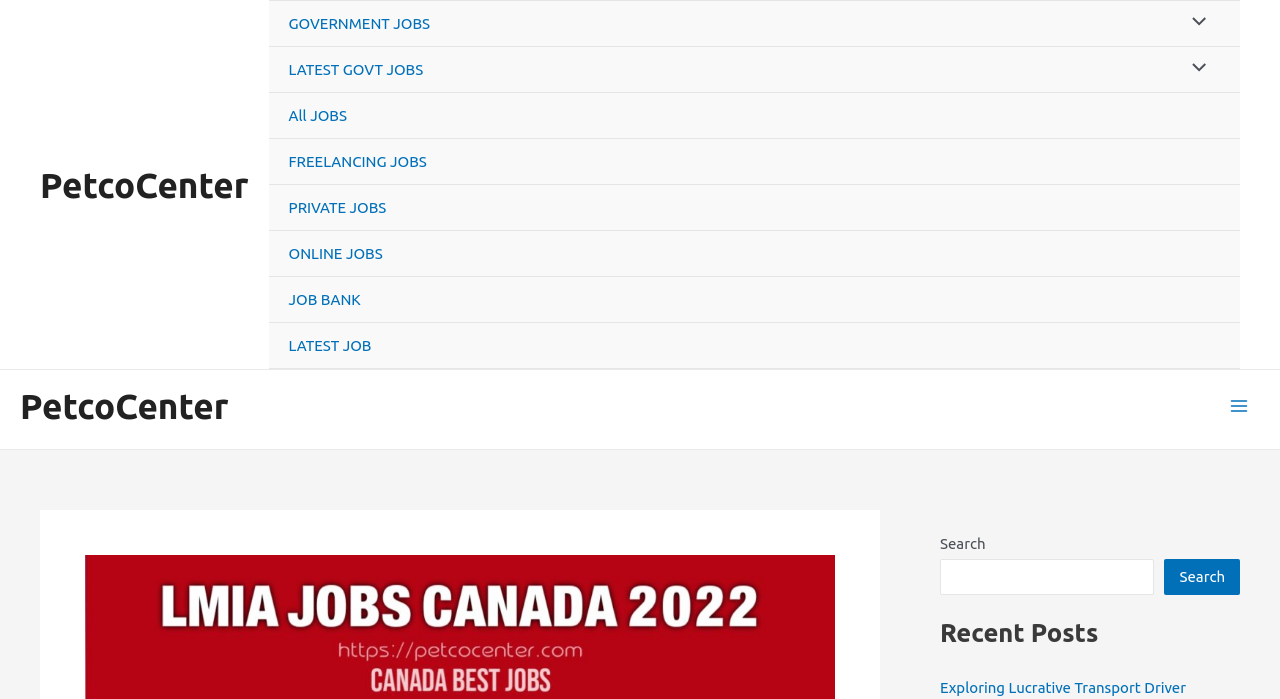Identify the title of the webpage and provide its text content.

Lmia Jobs Canada 2022